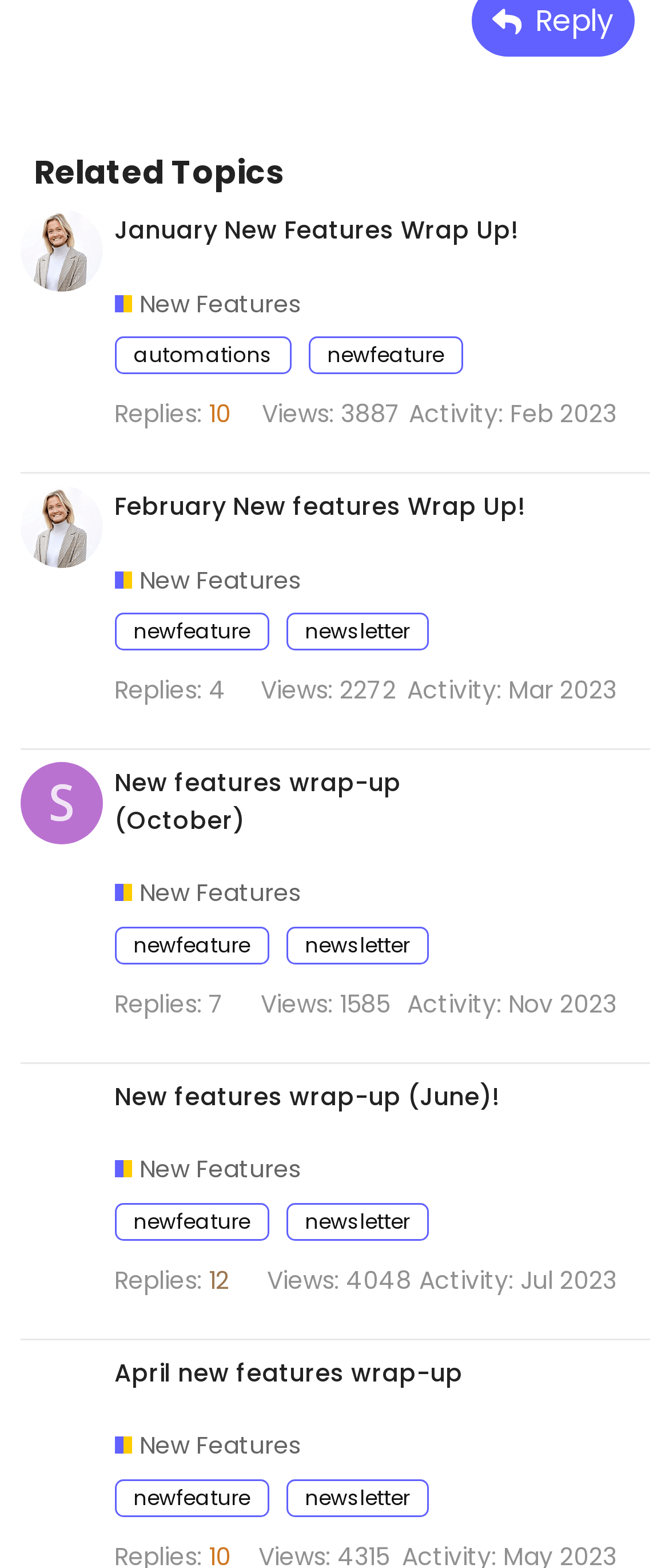Please find the bounding box for the following UI element description. Provide the coordinates in (top-left x, top-left y, bottom-right x, bottom-right y) format, with values between 0 and 1: January New Features Wrap Up!

[0.171, 0.136, 0.774, 0.158]